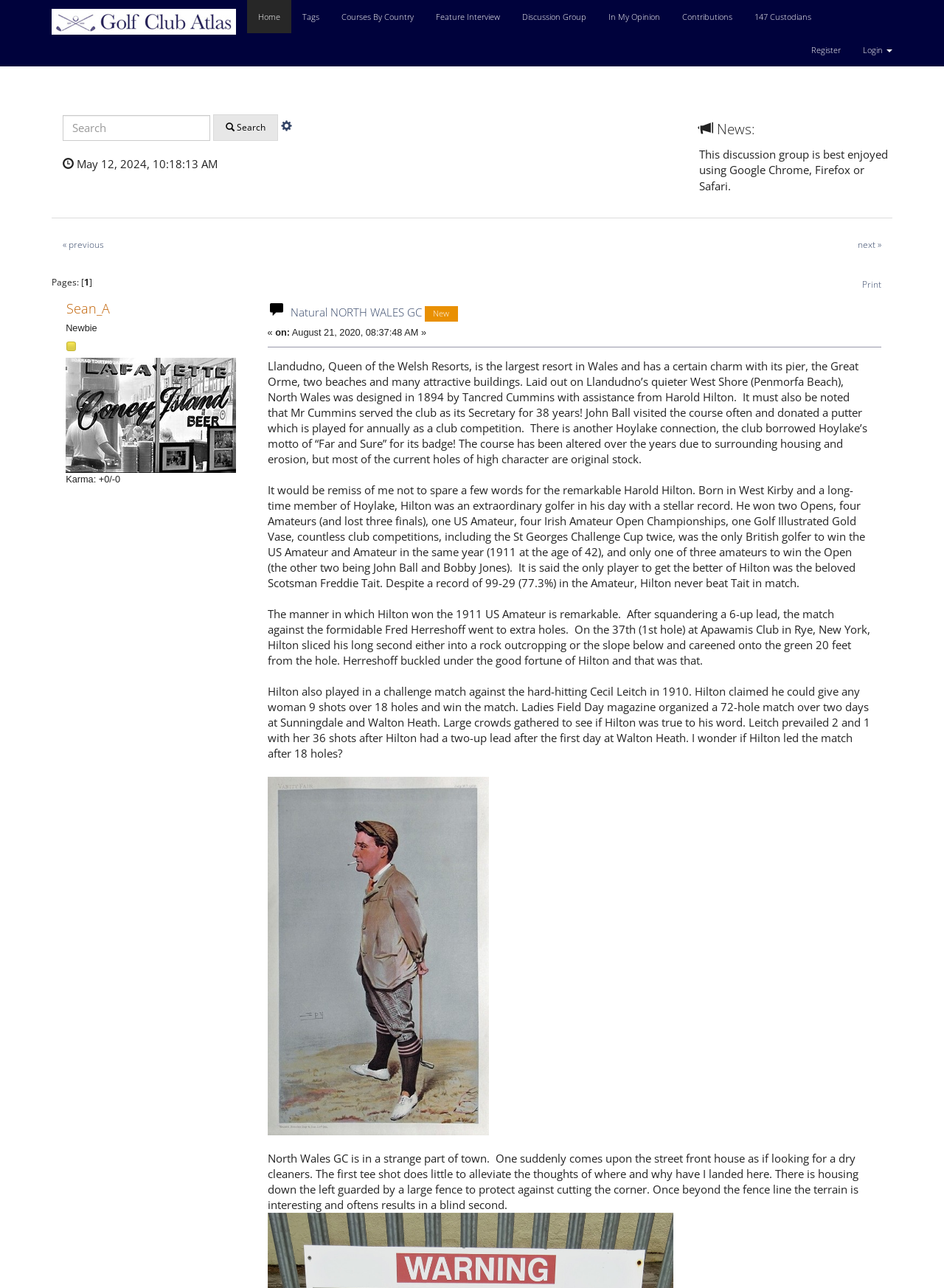Refer to the image and provide an in-depth answer to the question:
What is the date of the latest post?

The date of the latest post can be found in the text 'on: August 21, 2020, 08:37:48 AM »'. This indicates that the latest post was made on August 21, 2020.